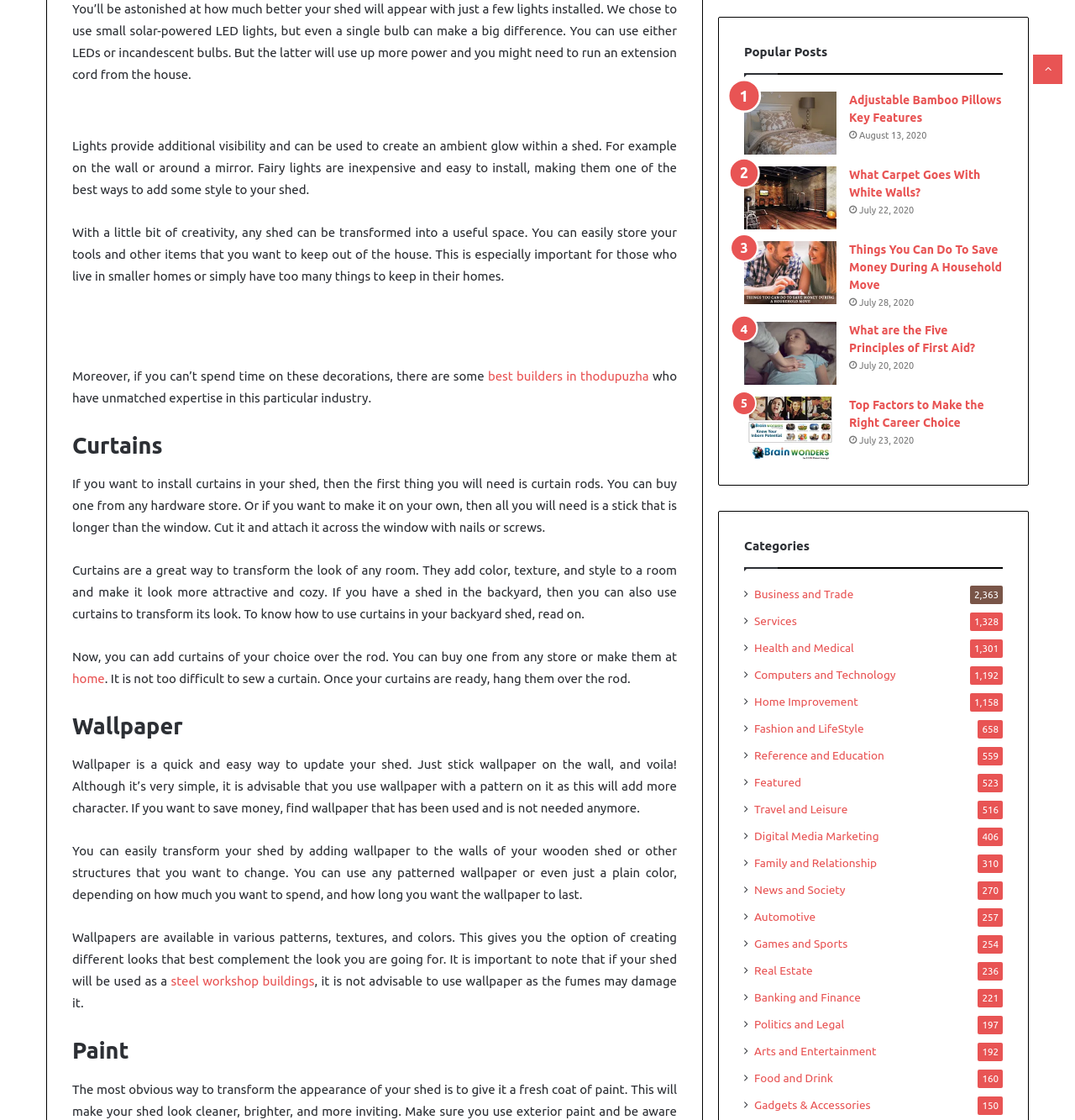Specify the bounding box coordinates of the element's region that should be clicked to achieve the following instruction: "go to Contact". The bounding box coordinates consist of four float numbers between 0 and 1, in the format [left, top, right, bottom].

None